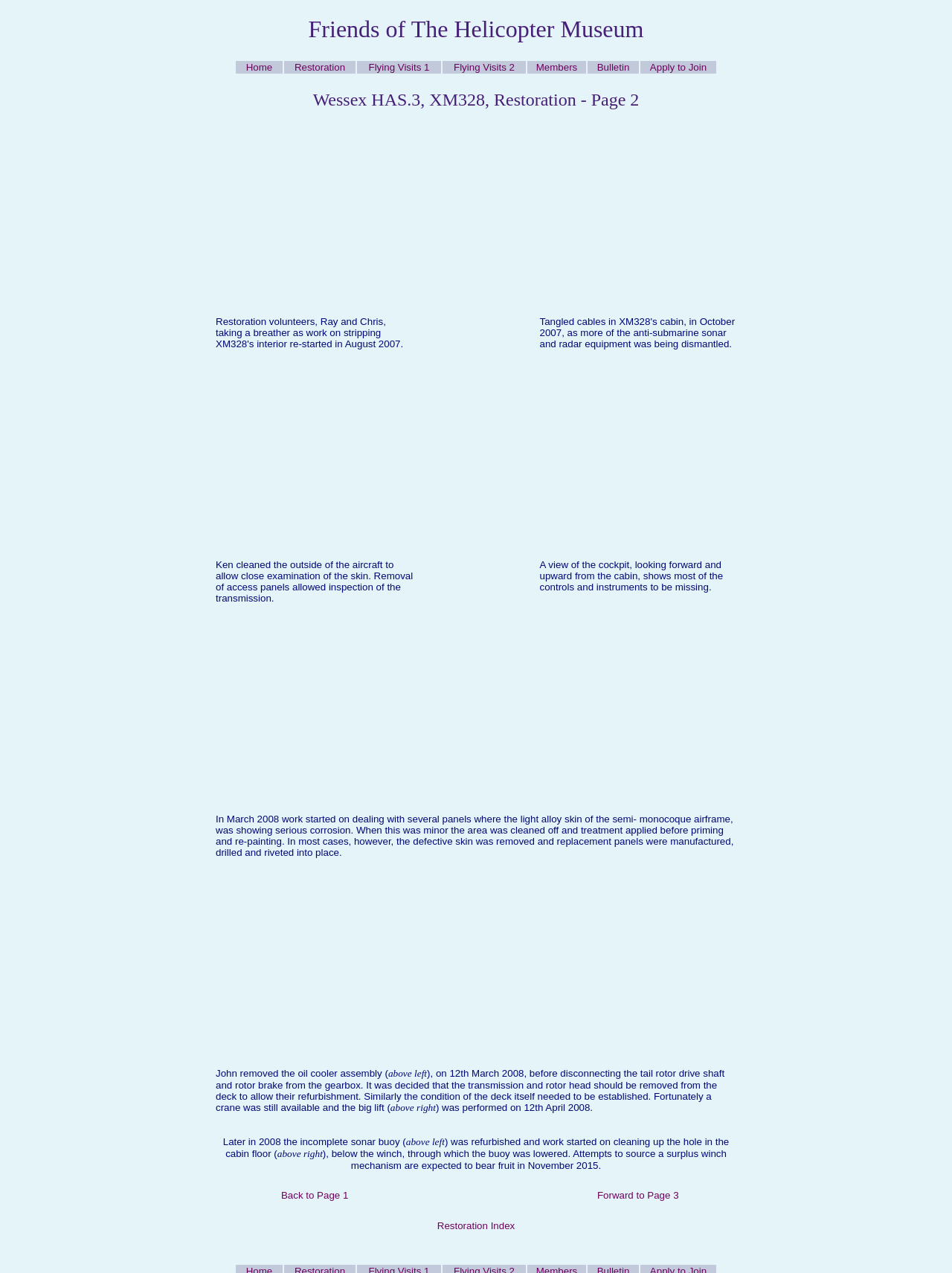What is the purpose of the table at the top of the webpage?
Using the image, provide a concise answer in one word or a short phrase.

Navigation